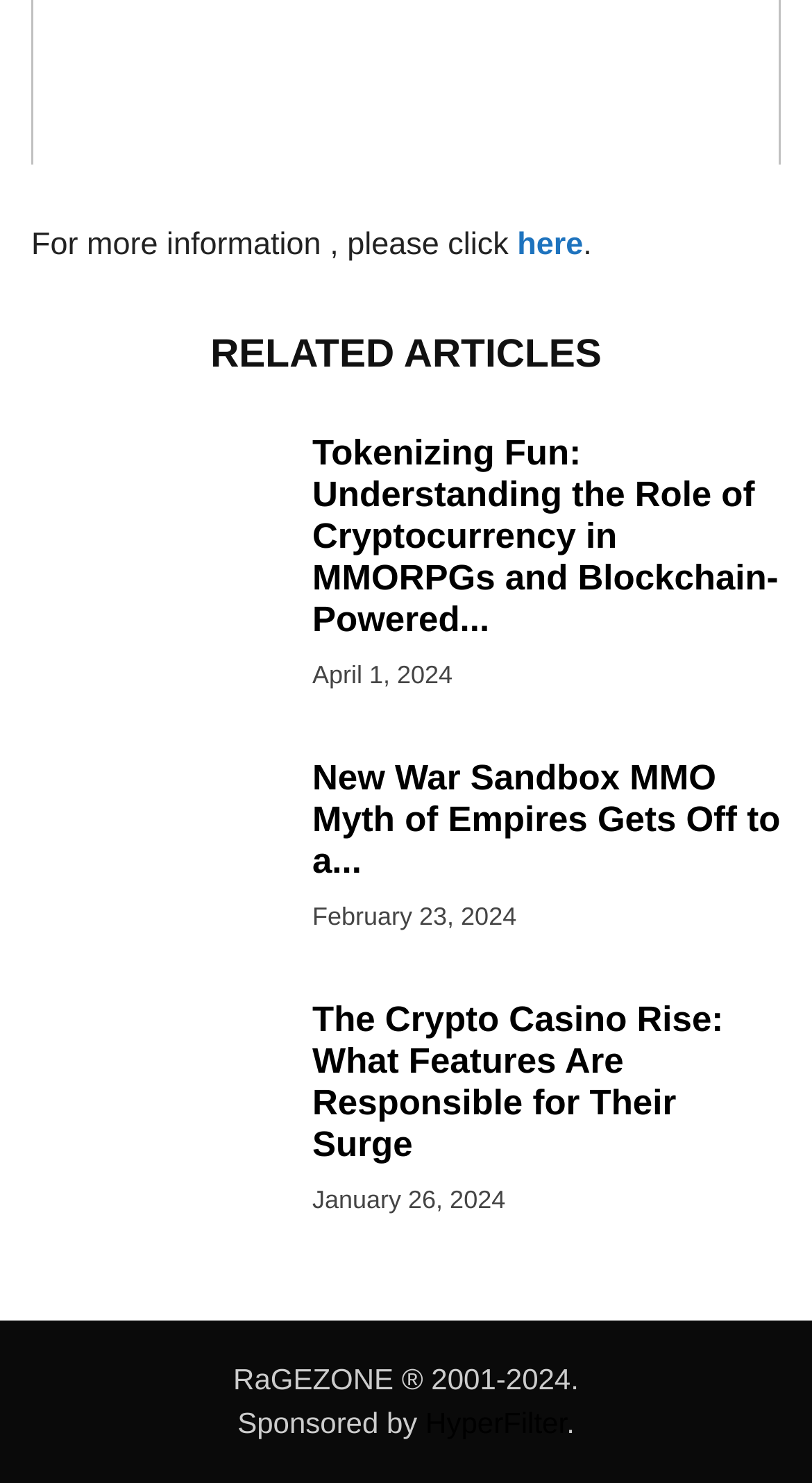Identify the bounding box coordinates for the region of the element that should be clicked to carry out the instruction: "click the link to learn about Tokenizing Fun". The bounding box coordinates should be four float numbers between 0 and 1, i.e., [left, top, right, bottom].

[0.038, 0.292, 0.346, 0.418]